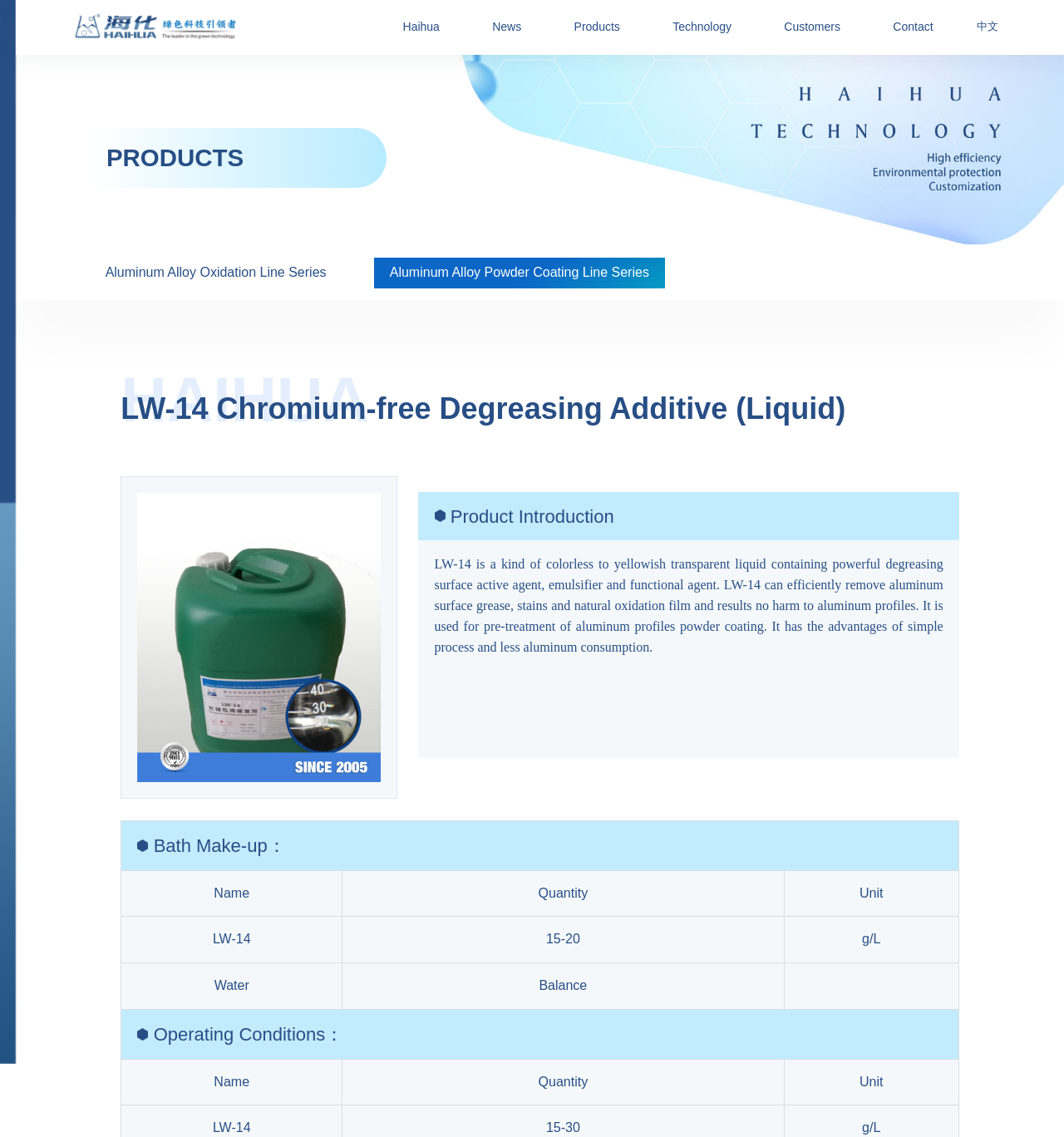Use a single word or phrase to answer the question:
What is the product introduced?

LW-14